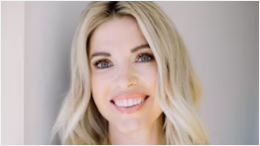What is the industry Emily Sindlinger is associated with?
From the image, respond using a single word or phrase.

Skincare